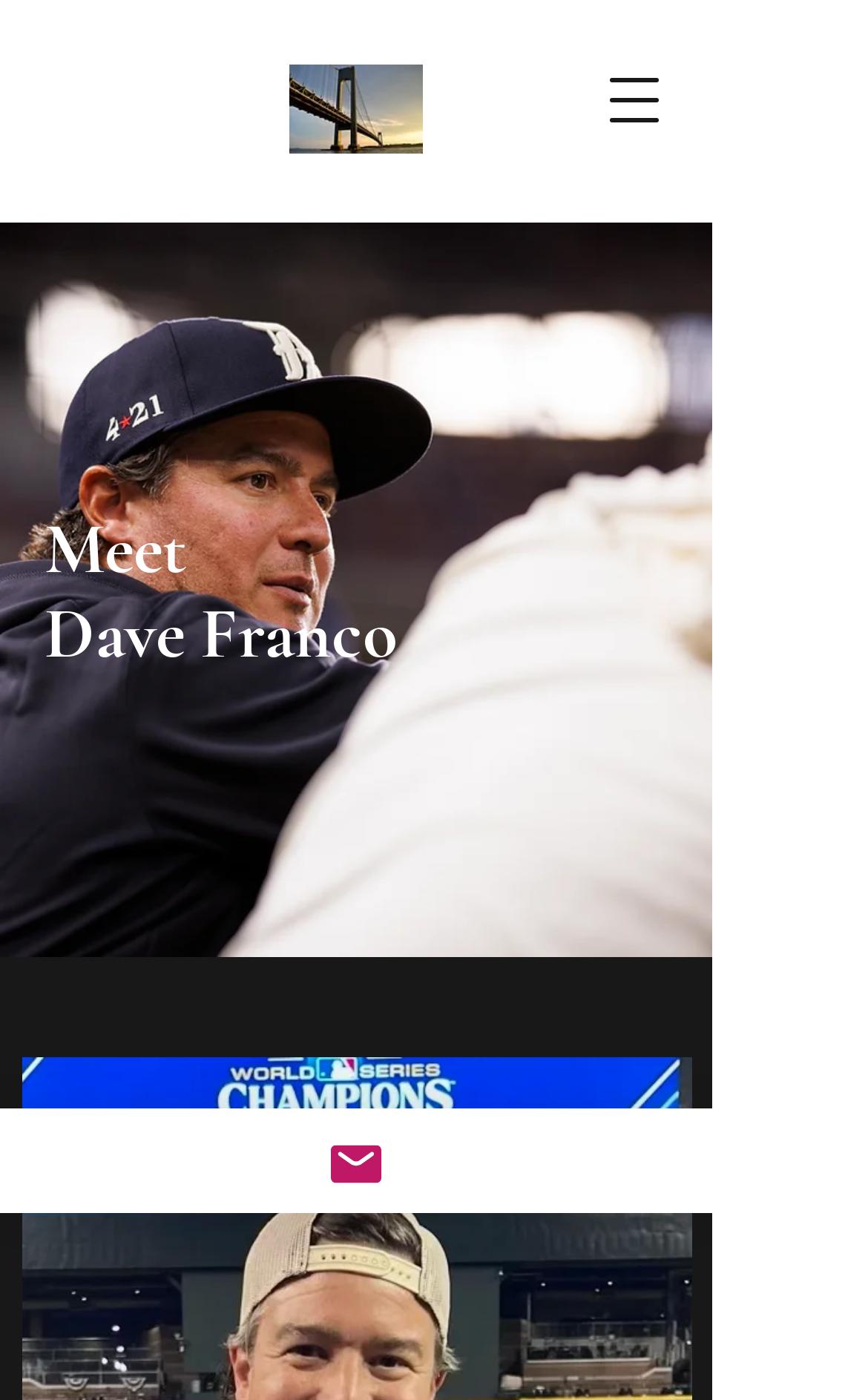What is the source of the image?
Using the information from the image, give a concise answer in one word or a short phrase.

Manny Ribera